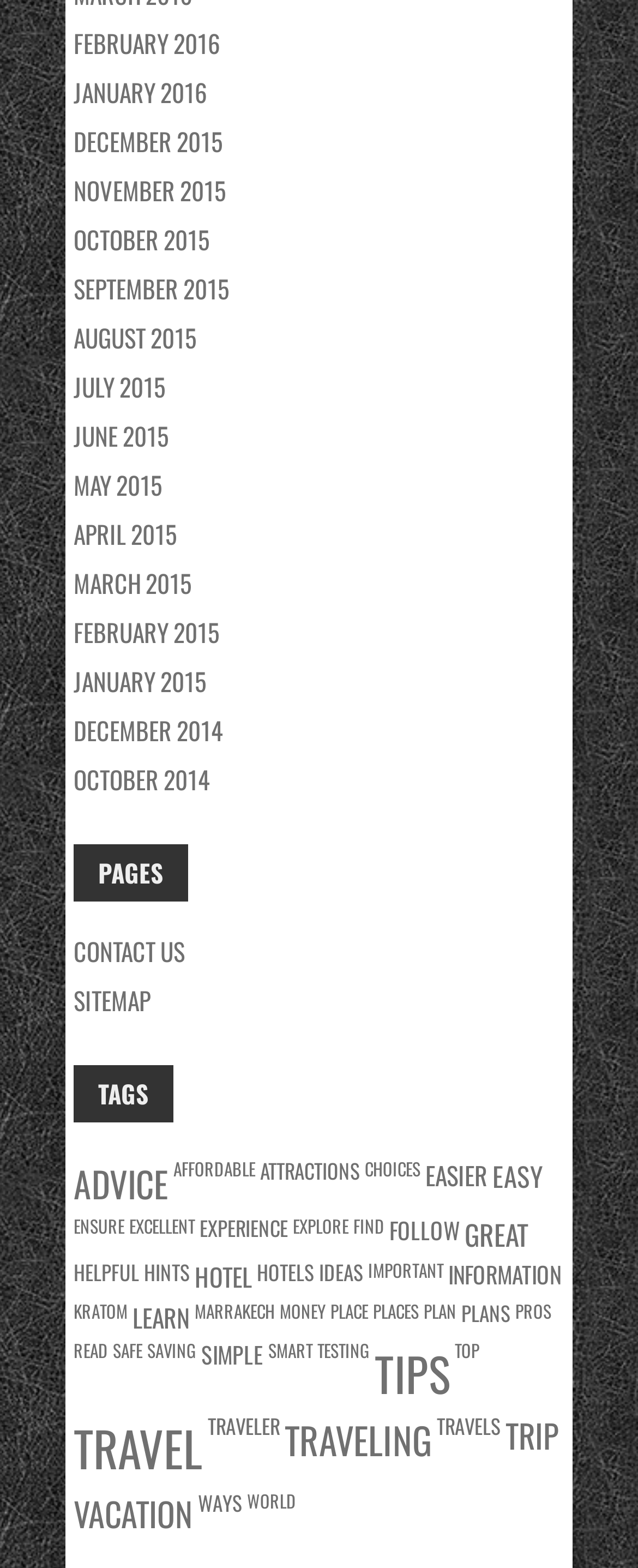Given the description hotels, predict the bounding box coordinates of the UI element. Ensure the coordinates are in the format (top-left x, top-left y, bottom-right x, bottom-right y) and all values are between 0 and 1.

[0.403, 0.802, 0.492, 0.821]